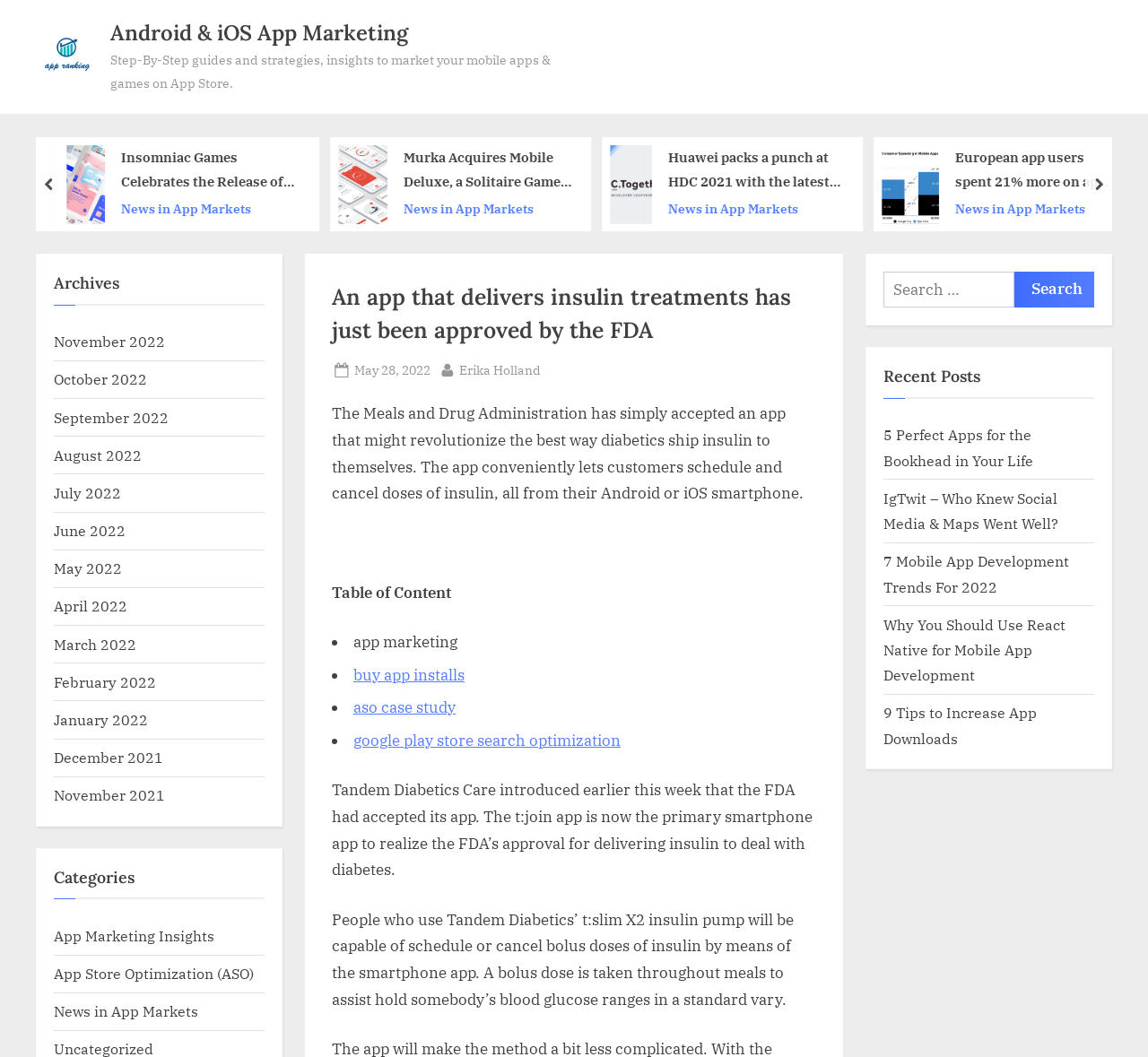Give a one-word or short-phrase answer to the following question: 
What is the title of the article?

An app that delivers insulin treatments